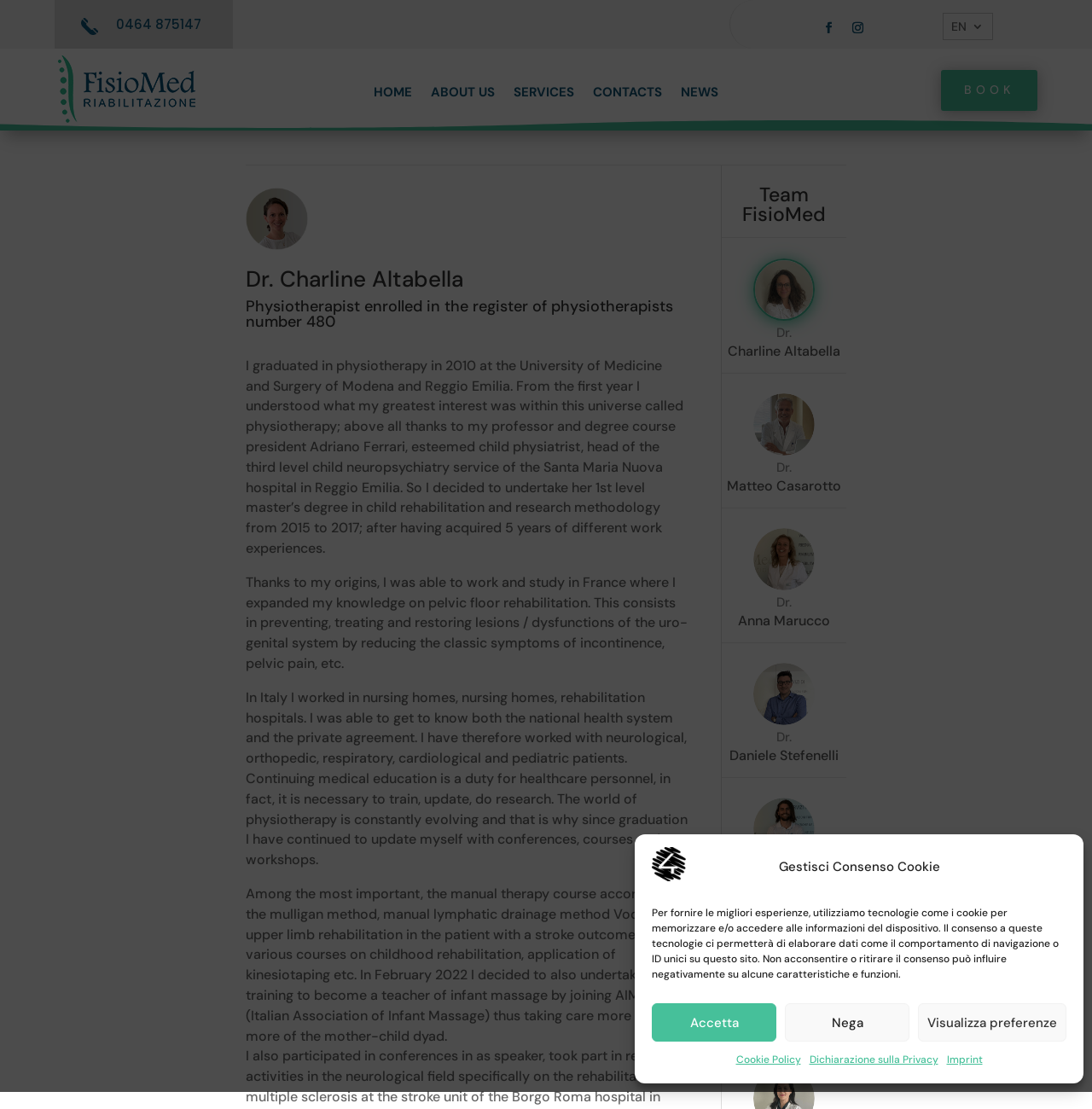Examine the screenshot and answer the question in as much detail as possible: What is the name of the hospital where Dr. Charline Altabella's professor worked?

I found this answer by reading the text 'thanks to my professor and degree course president Adriano Ferrari, esteemed child physiatrist, head of the third level child neuropsychiatry service of the Santa Maria Nuova hospital in Reggio Emilia'.